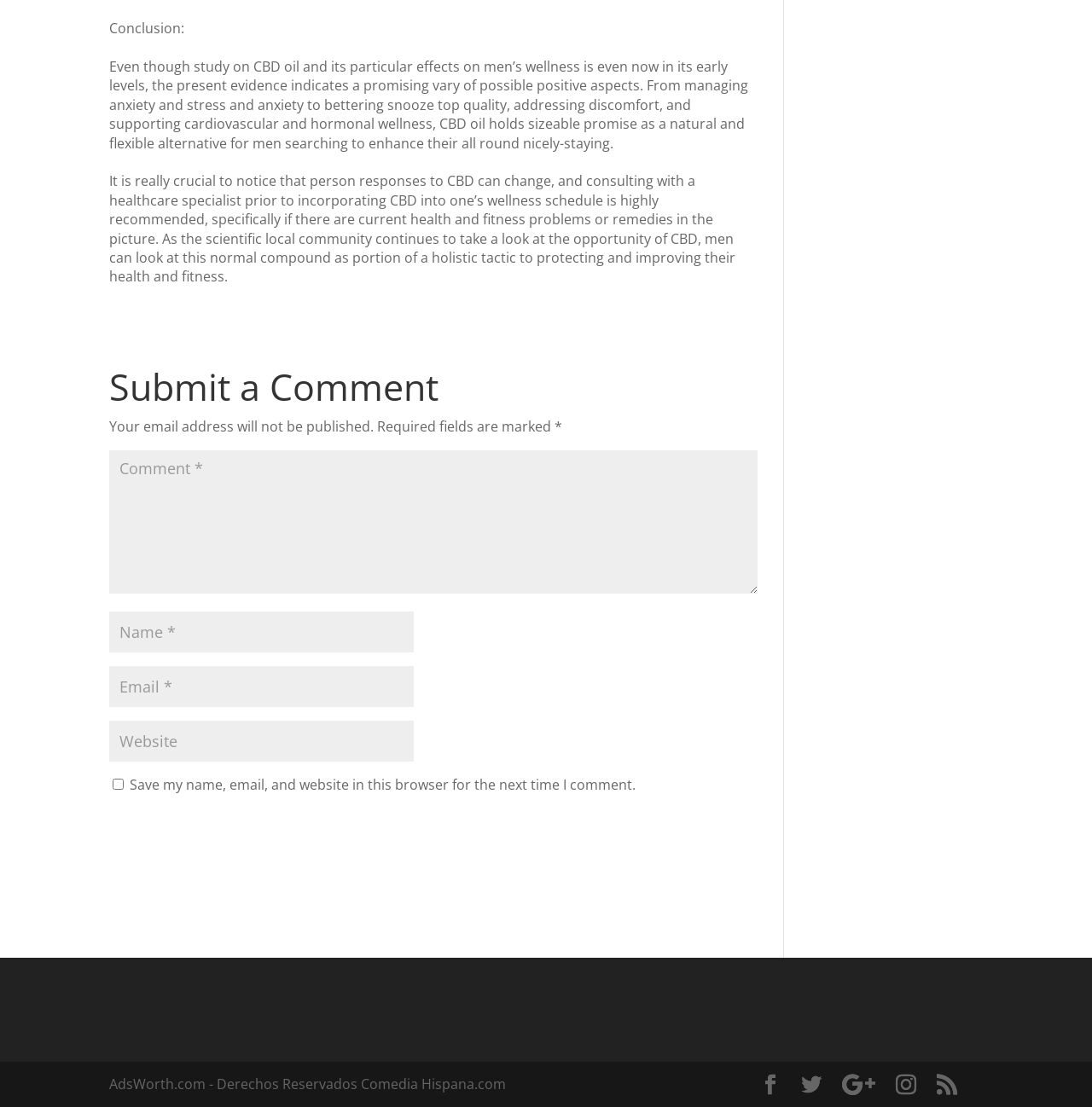Please analyze the image and provide a thorough answer to the question:
What is the topic of the article?

The topic of the article can be determined by reading the text content of the webpage, specifically the StaticText elements with IDs 204 and 207, which discuss the effects of CBD oil on men's wellness.